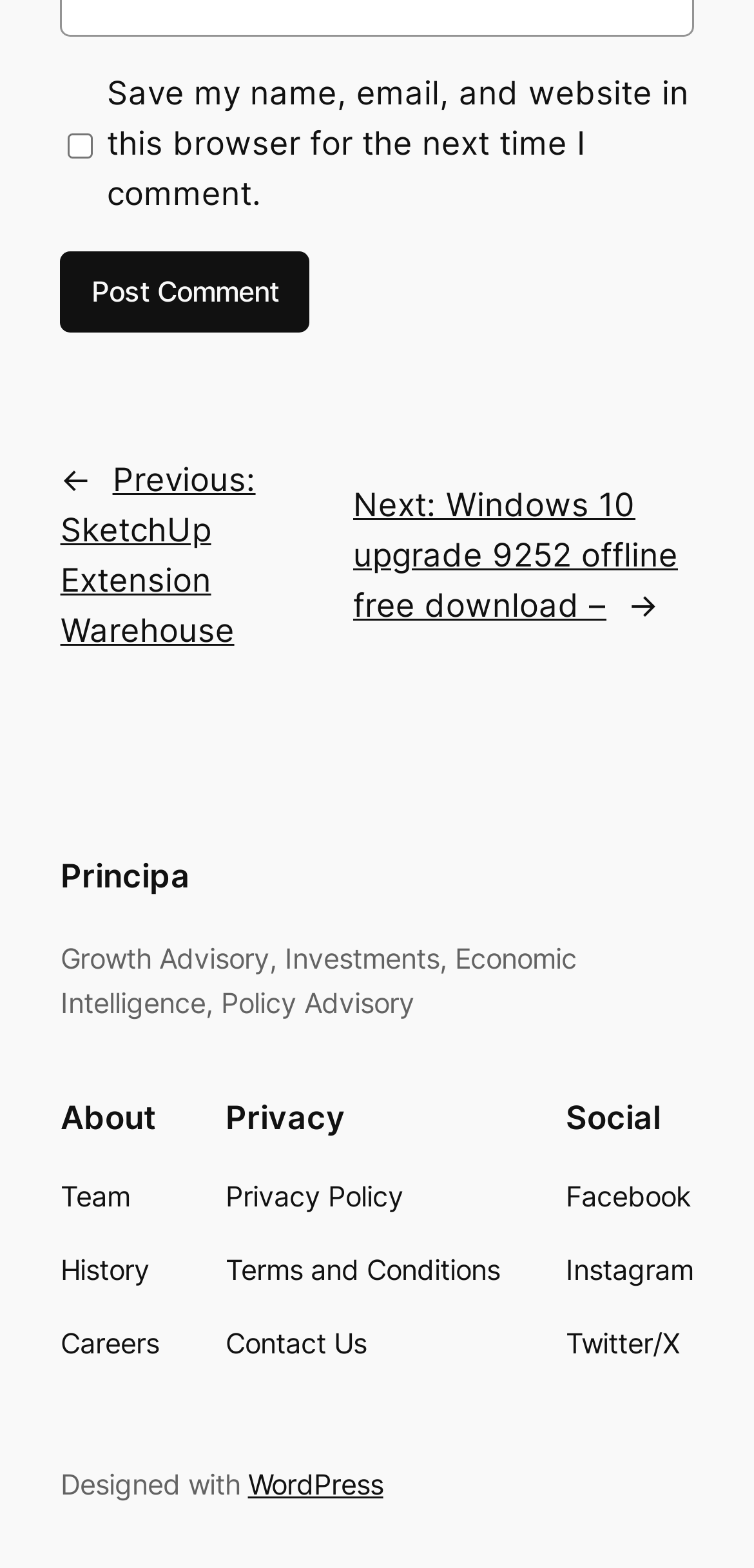Find the bounding box coordinates of the element to click in order to complete the given instruction: "Post a comment."

[0.08, 0.161, 0.411, 0.212]